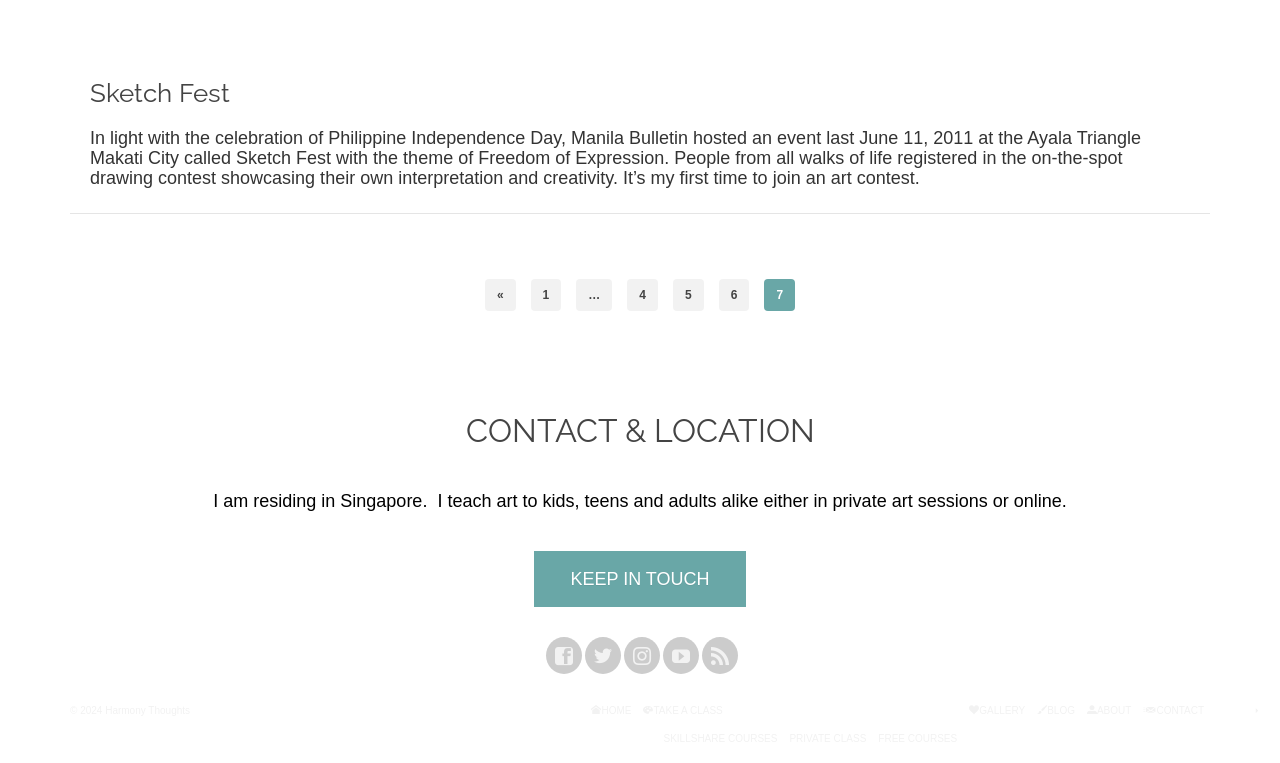Locate the bounding box for the described UI element: "TAKE A CLASS". Ensure the coordinates are four float numbers between 0 and 1, formatted as [left, top, right, bottom].

[0.498, 0.914, 0.753, 0.95]